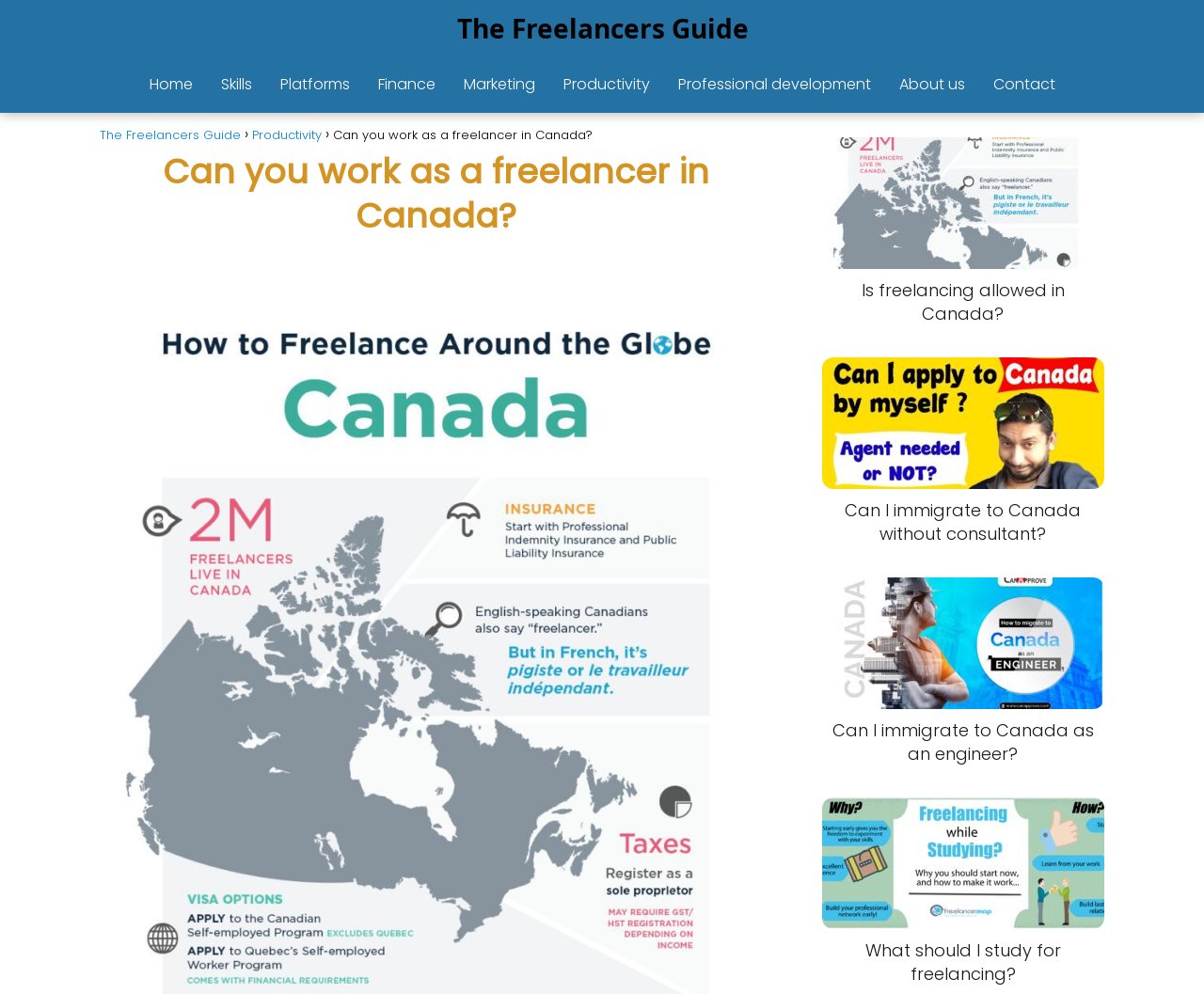Provide the bounding box coordinates of the section that needs to be clicked to accomplish the following instruction: "Read the article about 'Can you work as a freelancer in Canada?'."

[0.683, 0.138, 0.917, 0.347]